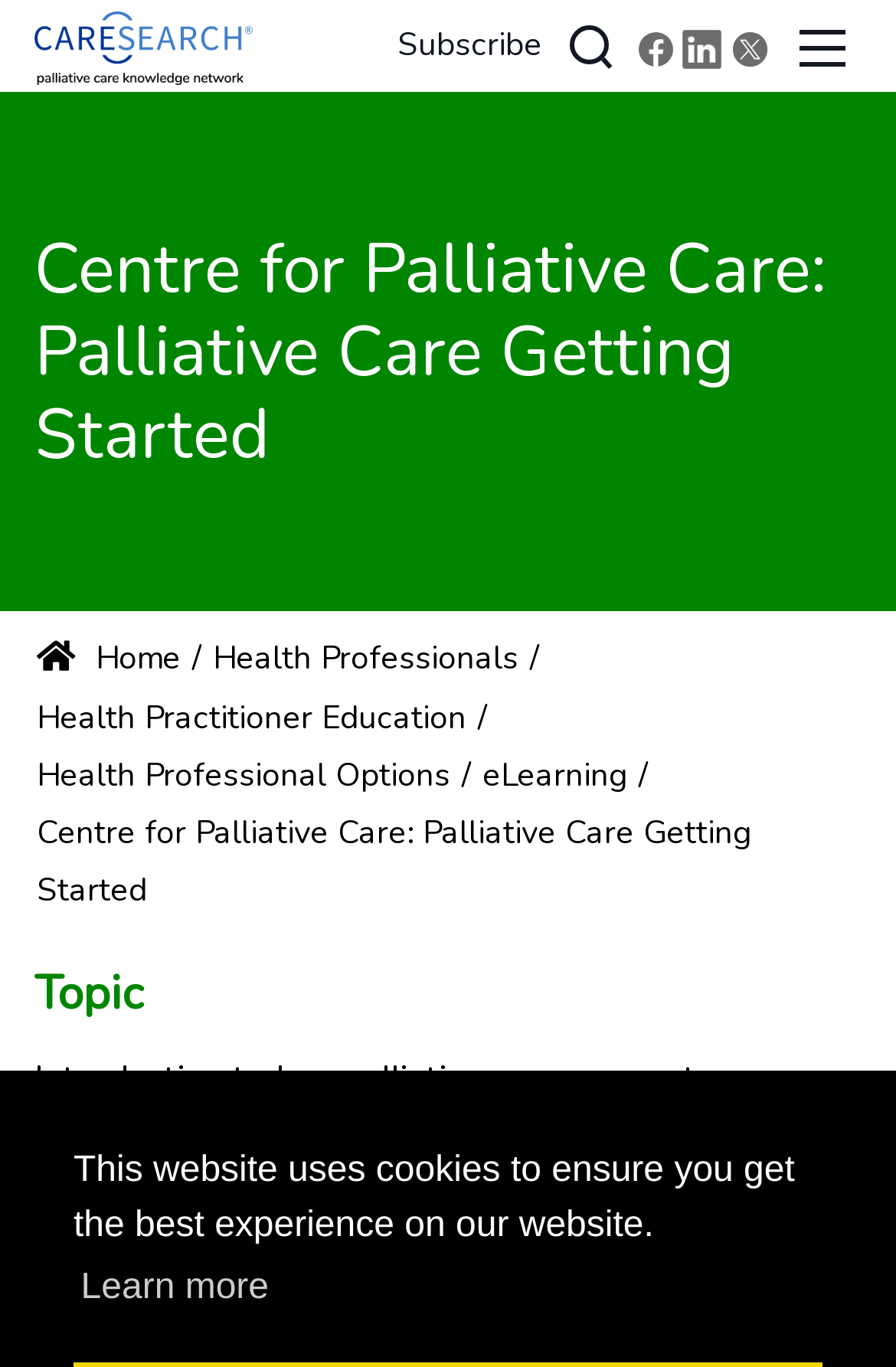What is the name of the website?
Give a one-word or short-phrase answer derived from the screenshot.

CareSearch